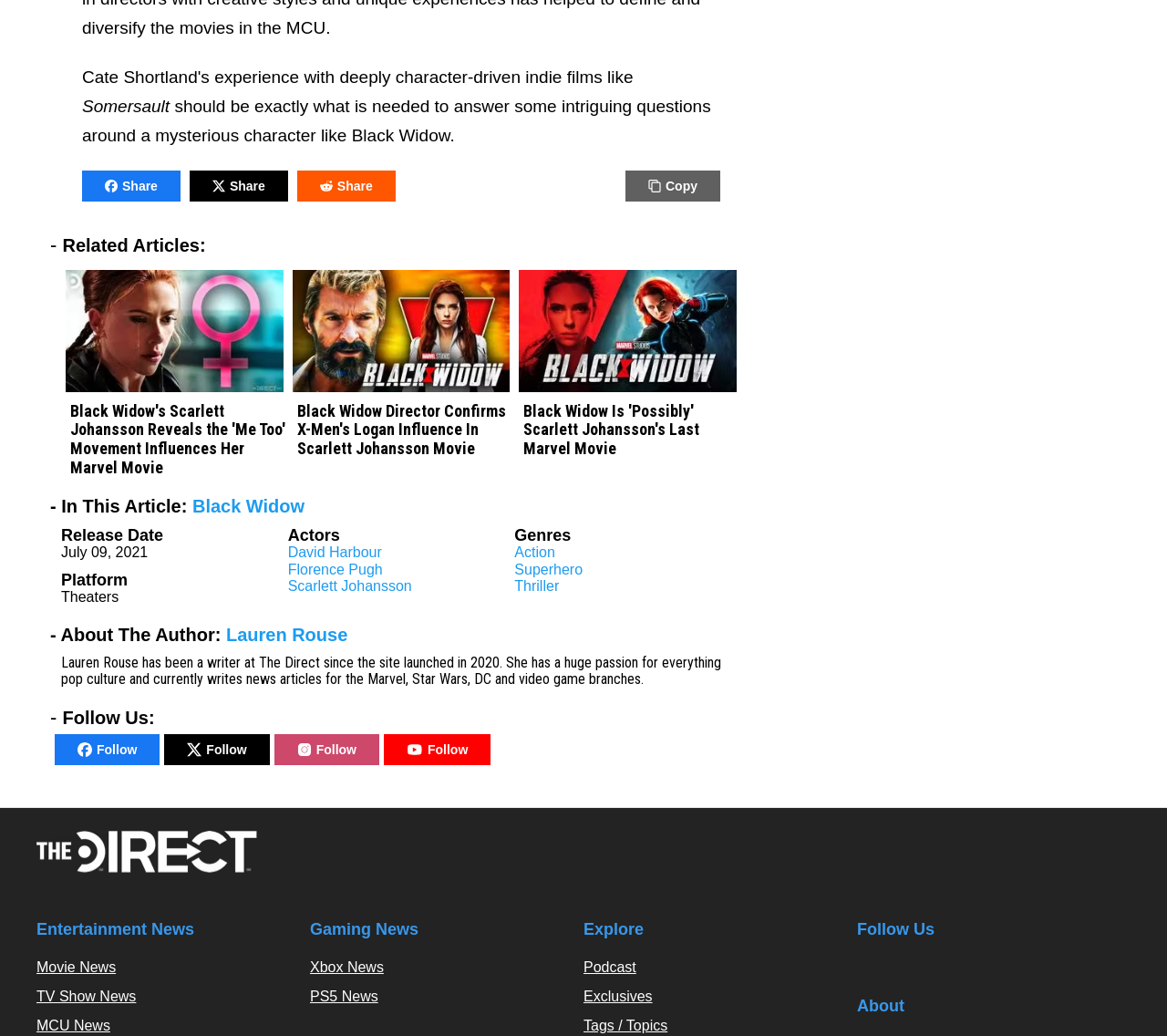Identify the bounding box coordinates of the area you need to click to perform the following instruction: "View the history of this page".

None